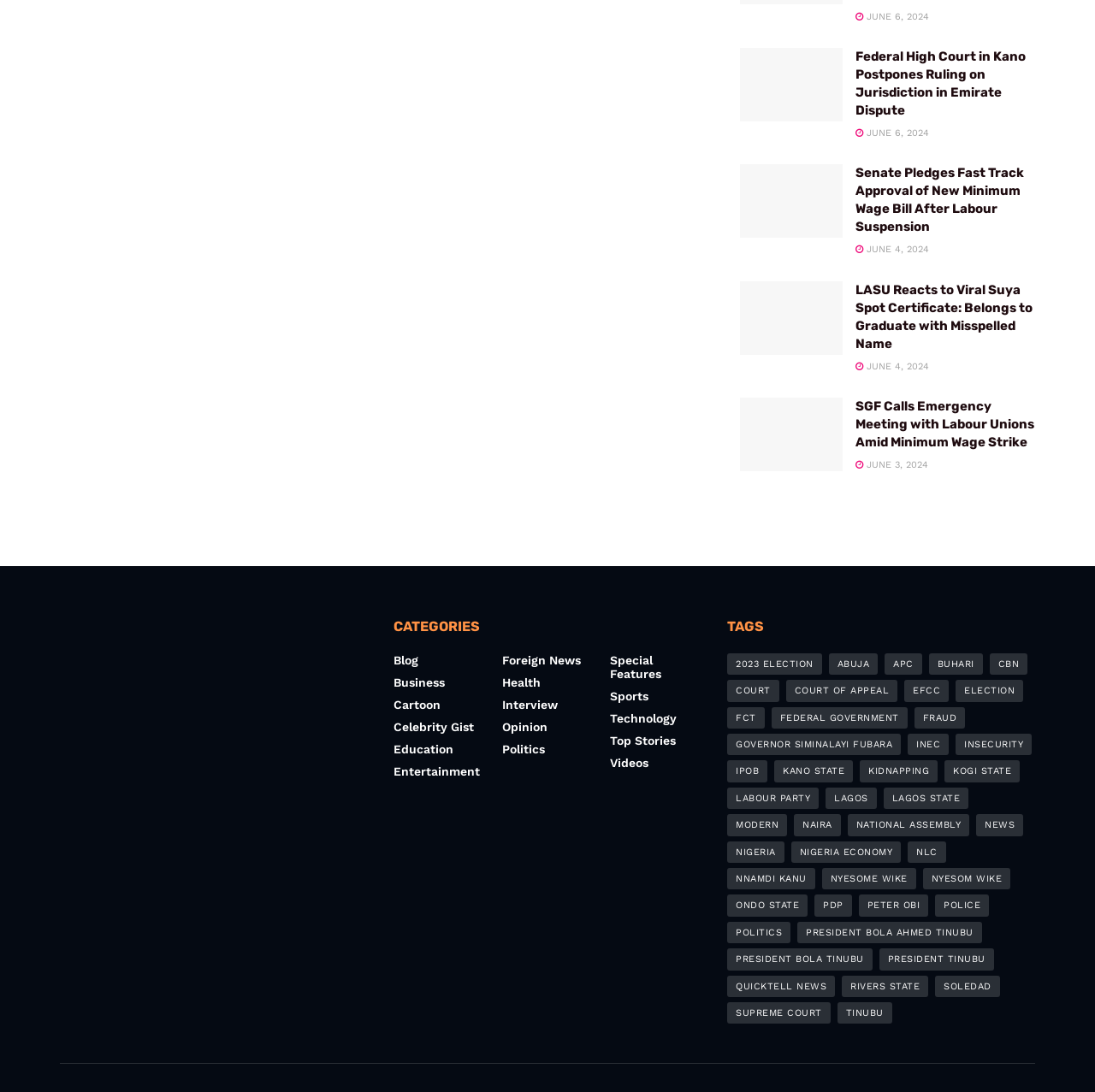How many categories are listed on the webpage?
Please use the image to provide an in-depth answer to the question.

I counted the number of links under the 'CATEGORIES' heading, which are 'Blog', 'Business', 'Cartoon', 'Celebrity Gist', 'Education', 'Entertainment', 'Foreign News', 'Health', 'Interview', 'Opinion', 'Politics', 'Special Features', 'Sports', and 'Technology'.